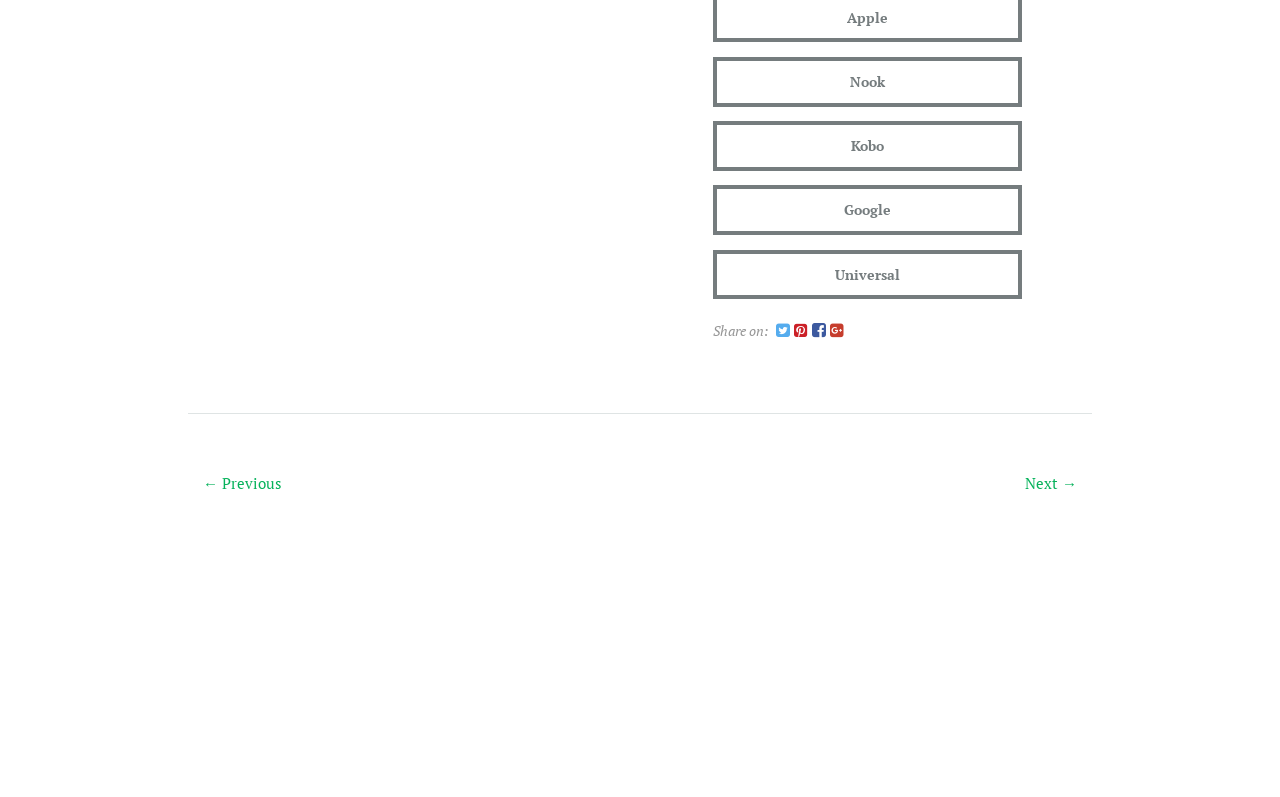Identify the bounding box for the described UI element. Provide the coordinates in (top-left x, top-left y, bottom-right x, bottom-right y) format with values ranging from 0 to 1: Next →

[0.801, 0.594, 0.841, 0.619]